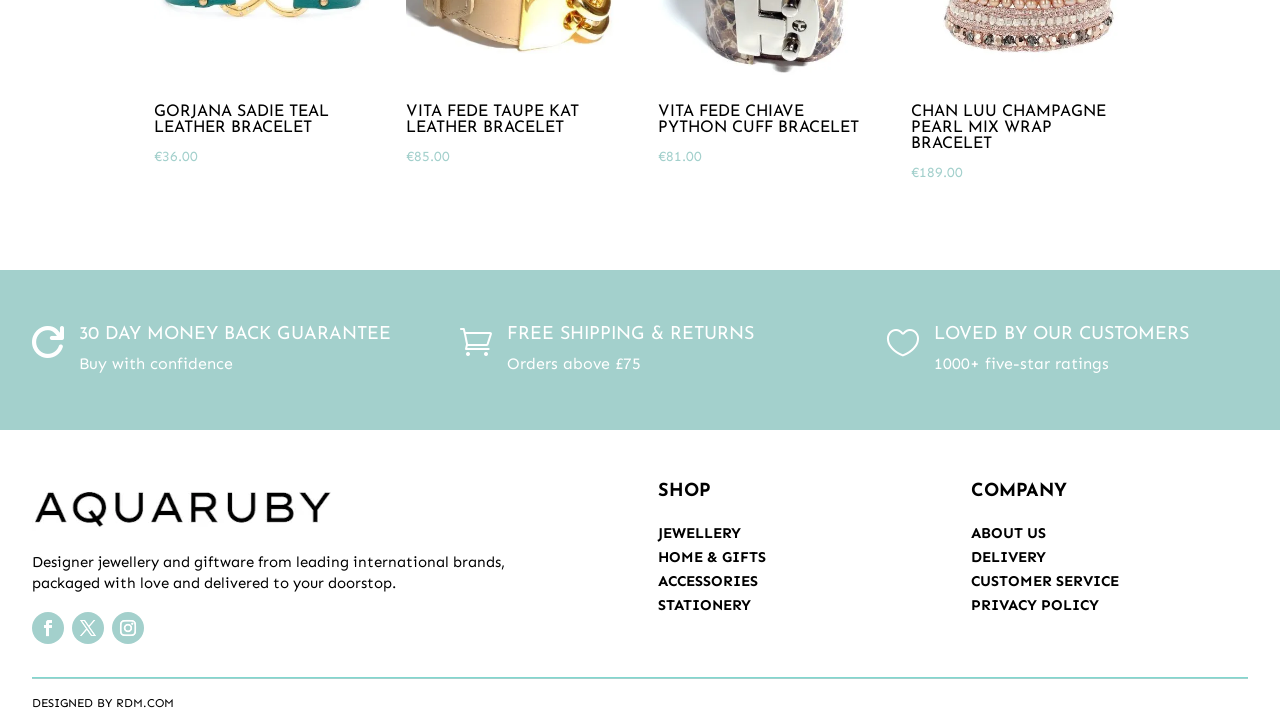What is the category of the 'CHAN LUU CHAMPAGNE PEARL MIX WRAP BRACELET'?
Respond with a short answer, either a single word or a phrase, based on the image.

JEWELLERY